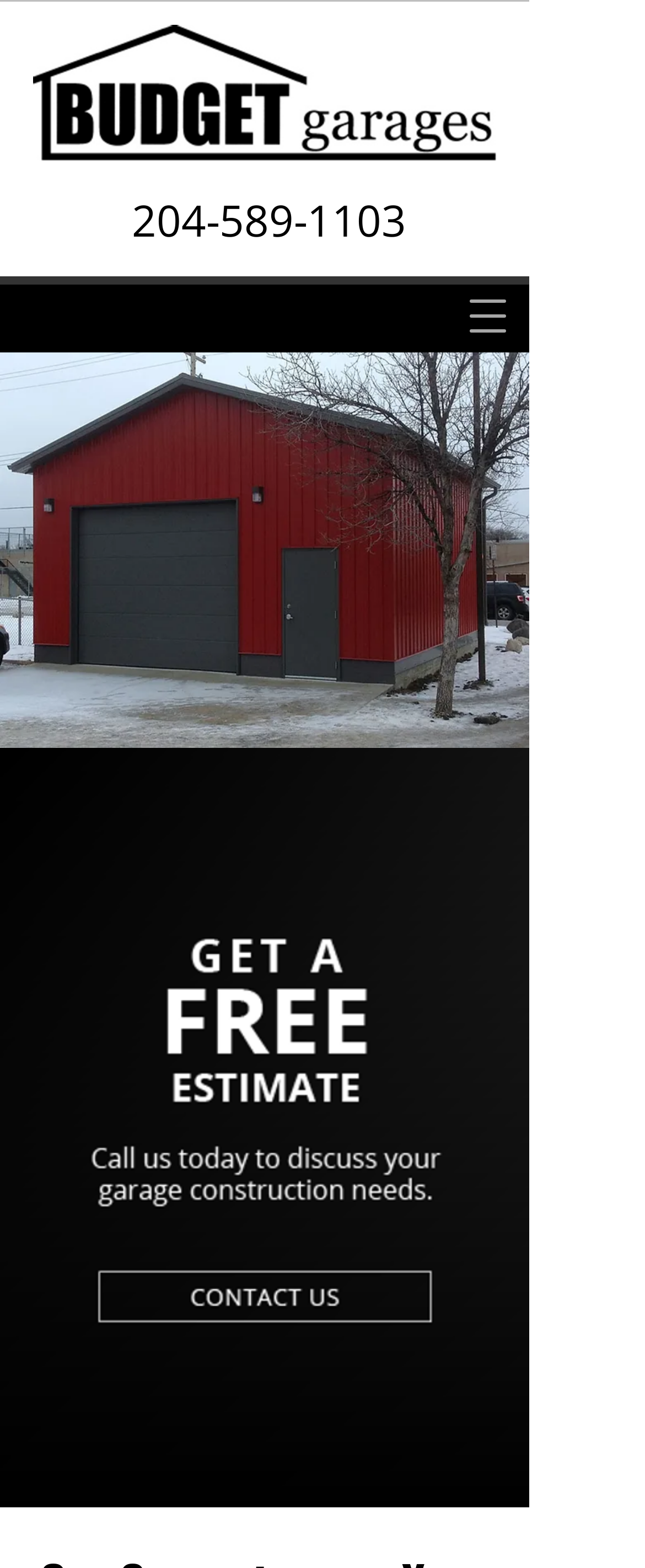Provide the bounding box coordinates of the HTML element described by the text: "aria-label="Open navigation menu"".

[0.692, 0.182, 0.821, 0.221]